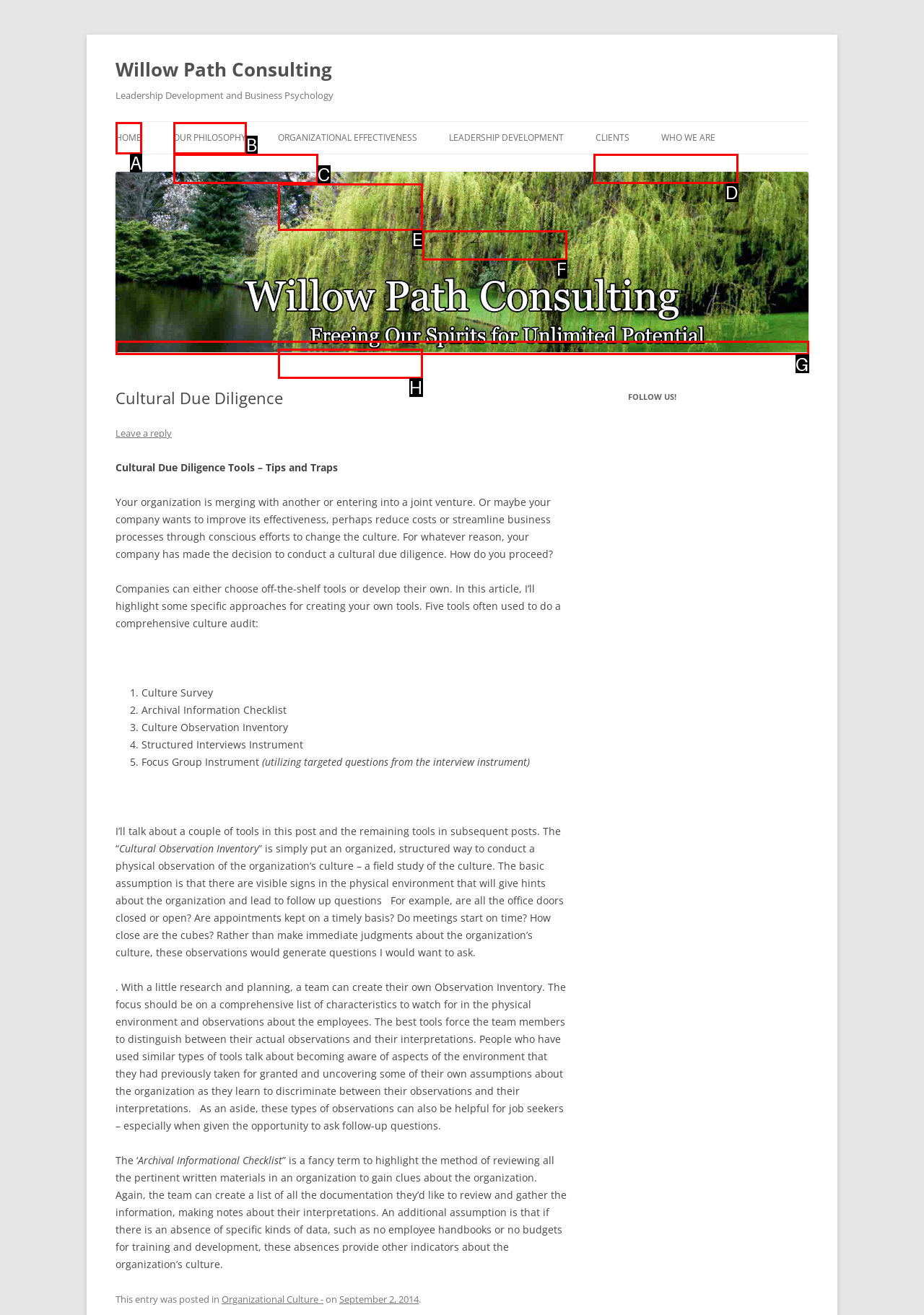Determine which option matches the element description: MBTI
Answer using the letter of the correct option.

D